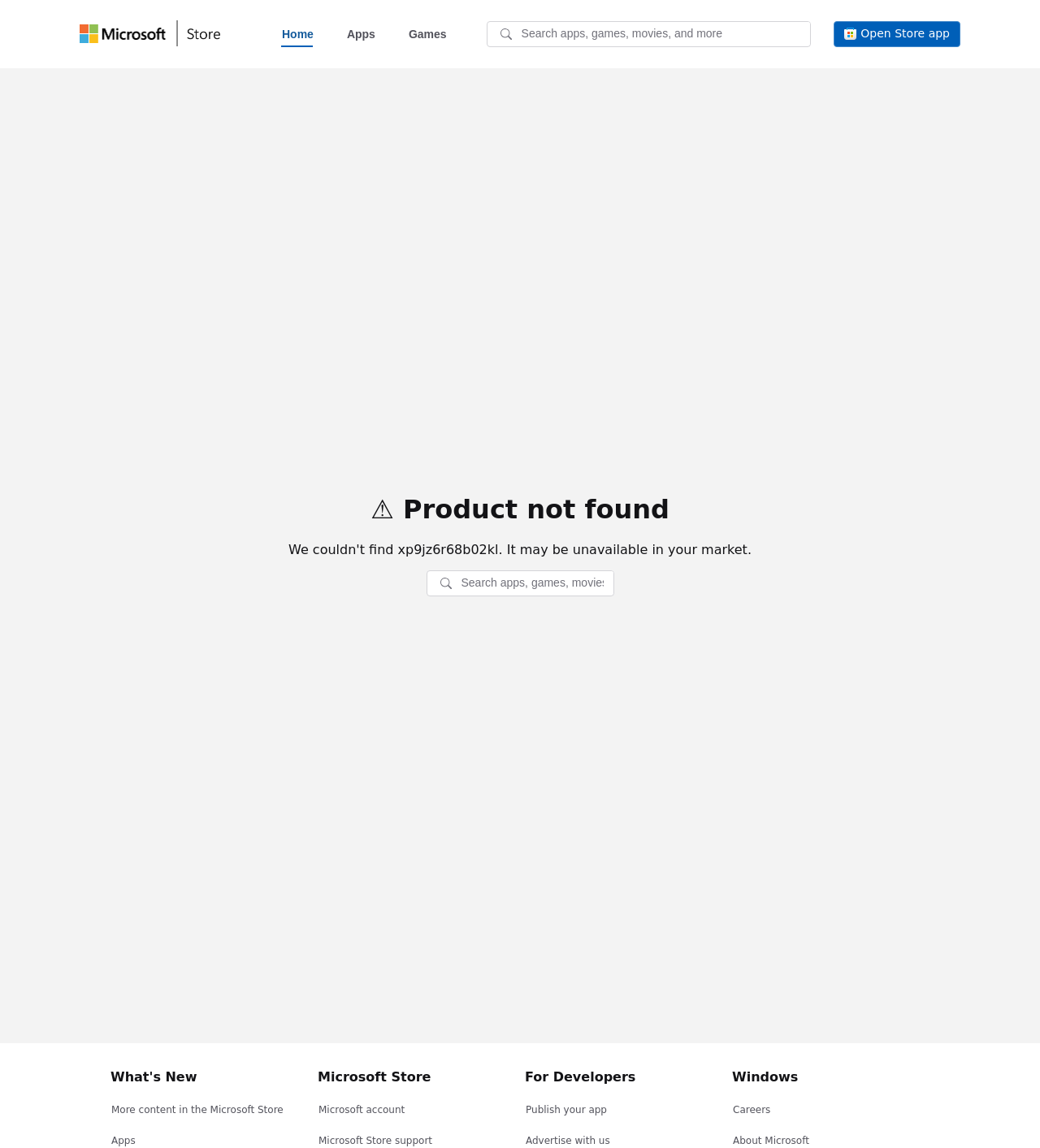Locate the primary headline on the webpage and provide its text.

⚠️ Product not found